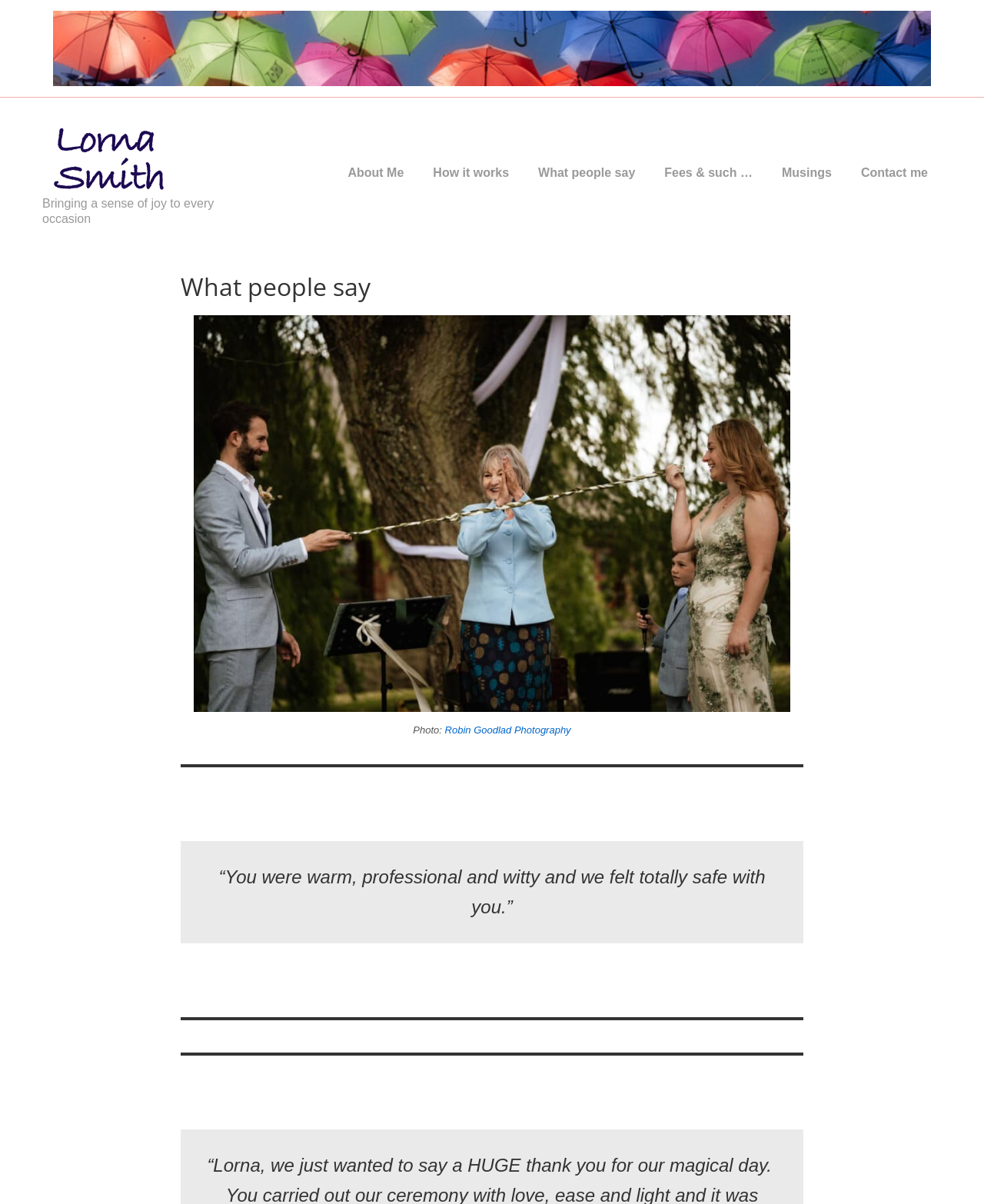Determine the main headline of the webpage and provide its text.

What people say